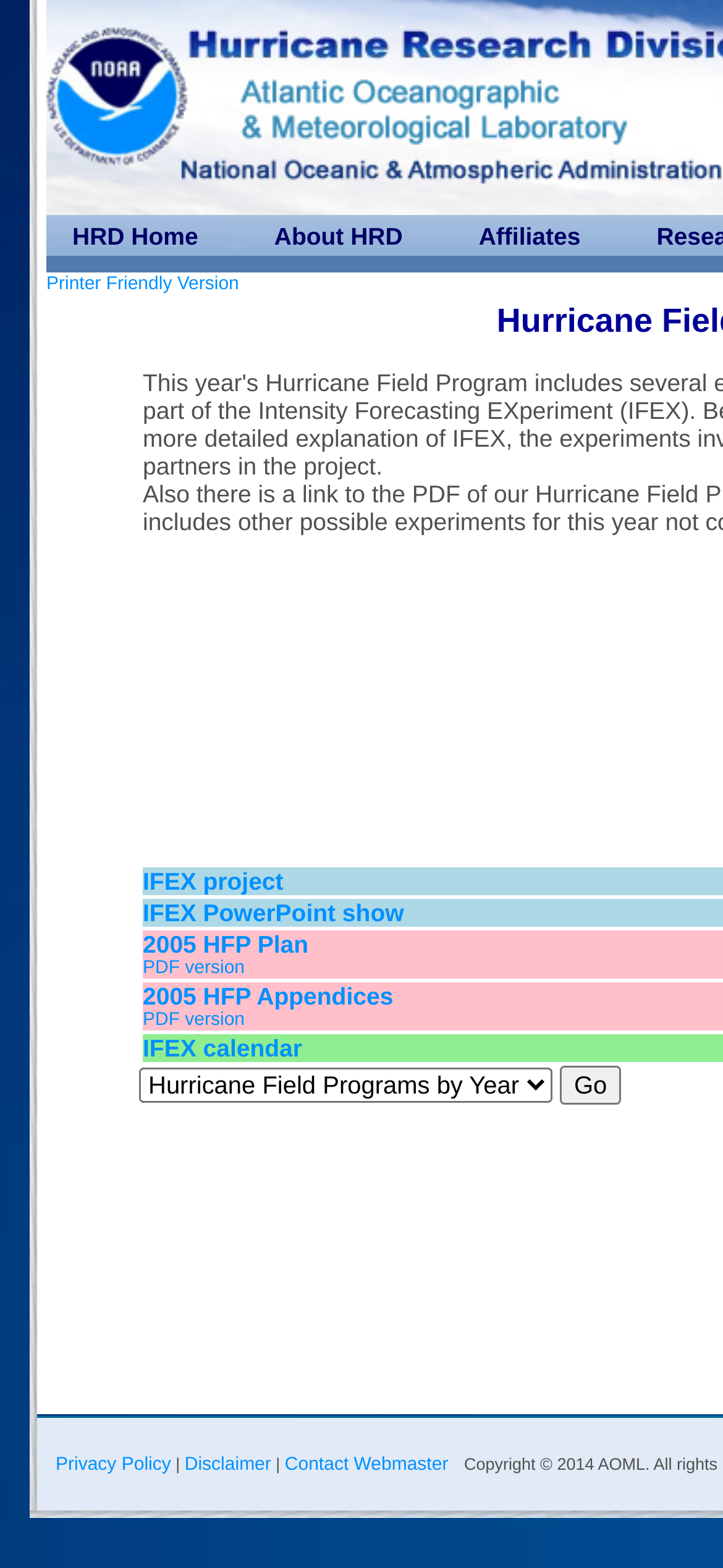Extract the bounding box of the UI element described as: "Search".

None